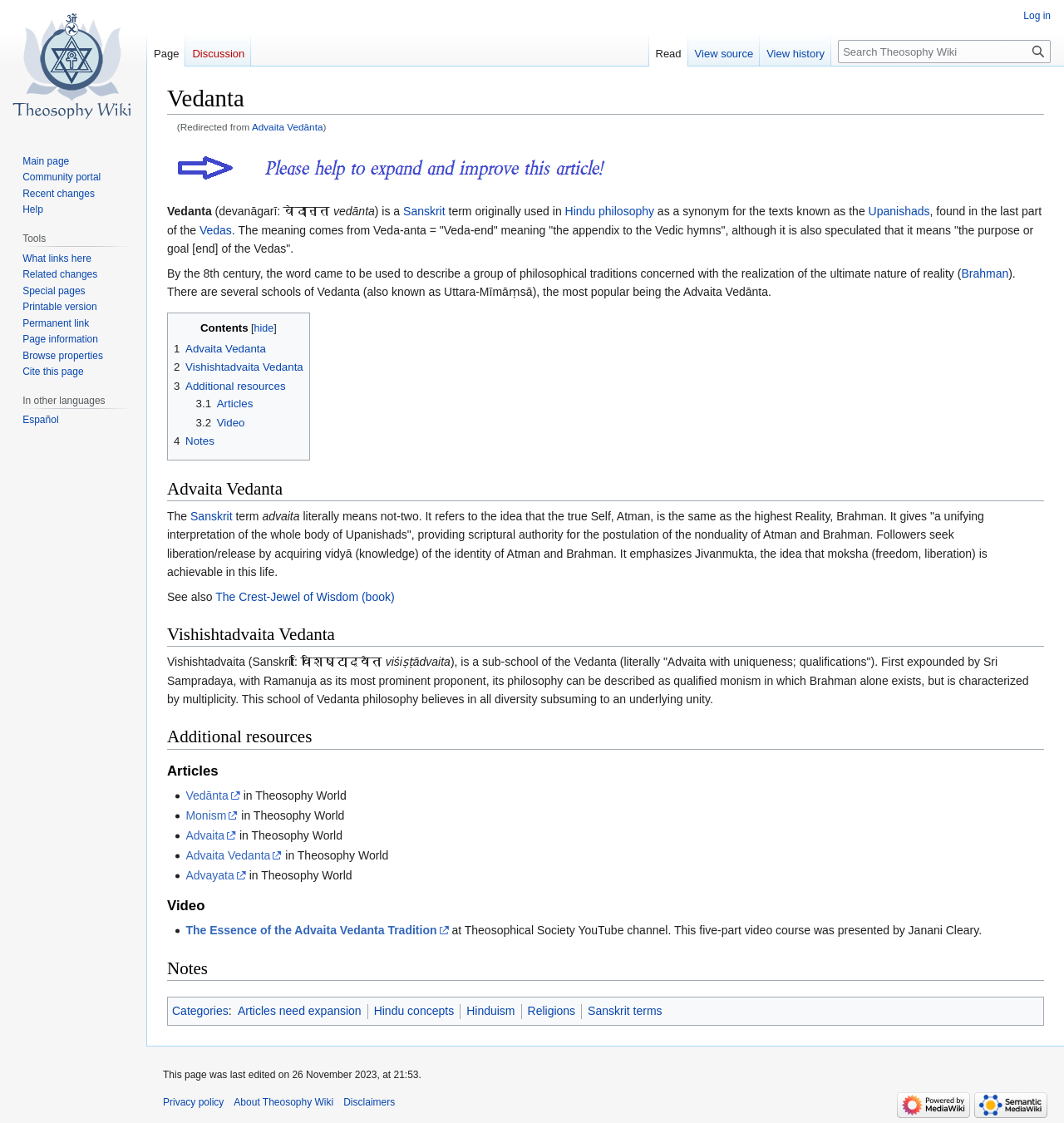Deliver a detailed narrative of the webpage's visual and textual elements.

The webpage is about Vedanta, a term originally used in Hindu philosophy to describe a group of philosophical traditions concerned with the realization of the ultimate nature of reality. At the top of the page, there is a heading "Vedanta" followed by a brief description of the term. Below this, there are links to "Jump to navigation" and "Jump to search".

The main content of the page is divided into several sections. The first section provides a detailed explanation of Vedanta, including its meaning, history, and significance. This section is followed by a navigation menu labeled "Contents", which provides links to various subtopics related to Vedanta, such as Advaita Vedanta, Vishishtadvaita Vedanta, and Additional resources.

The Advaita Vedanta section explains the concept of non-duality, where the true Self, Atman, is the same as the highest Reality, Brahman. This section also provides information on the goal of Advaita Vedanta, which is to achieve liberation by acquiring knowledge of the identity of Atman and Brahman.

The Vishishtadvaita Vedanta section describes this sub-school of Vedanta philosophy, which believes in qualified monism, where Brahman alone exists, but is characterized by multiplicity.

The Additional resources section provides links to articles, videos, and other resources related to Vedanta. There are also links to notes and categories at the bottom of the page.

On the left side of the page, there are navigation menus labeled "Navigation" and "Tools", which provide links to other pages and tools on the website.